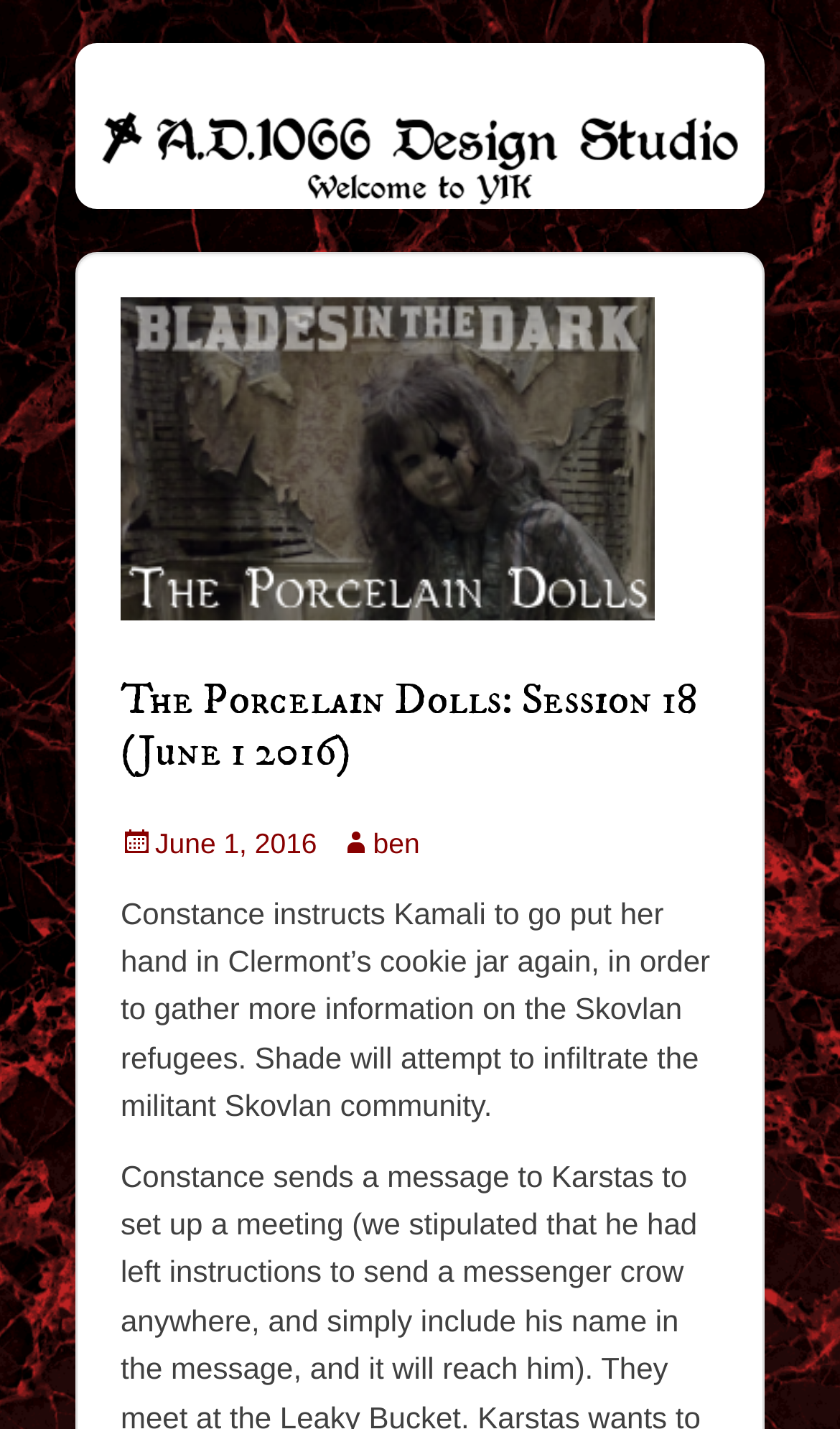Respond with a single word or phrase to the following question: What is the name of the design studio?

A.D.1066 Design Studio